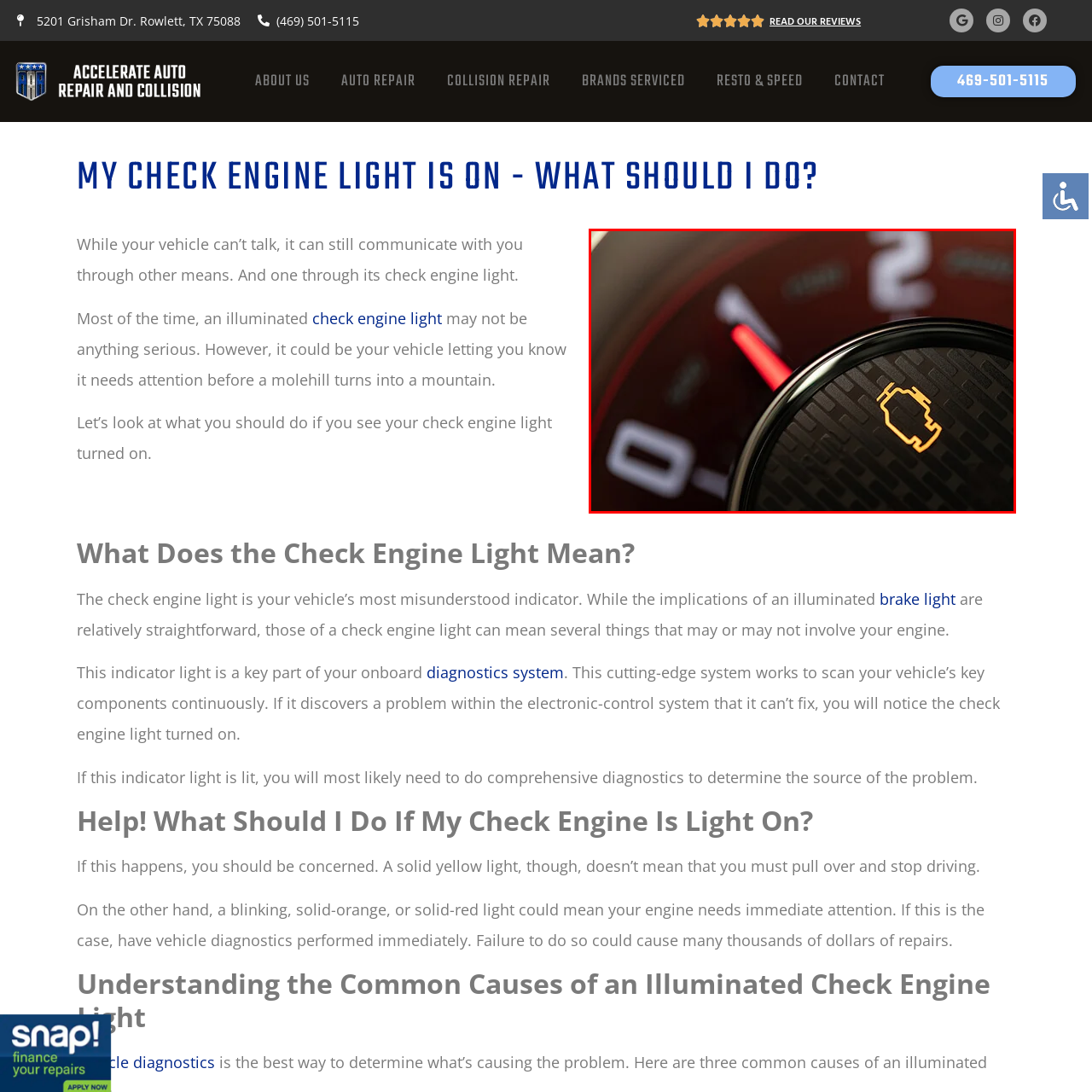Focus your attention on the image enclosed by the red boundary and provide a thorough answer to the question that follows, based on the image details: What is the surrounding dashboard design like?

The caption describes the surrounding dashboard design as featuring a dark, textured surface, which emphasizes the importance of the check engine light amidst other dashboard elements.